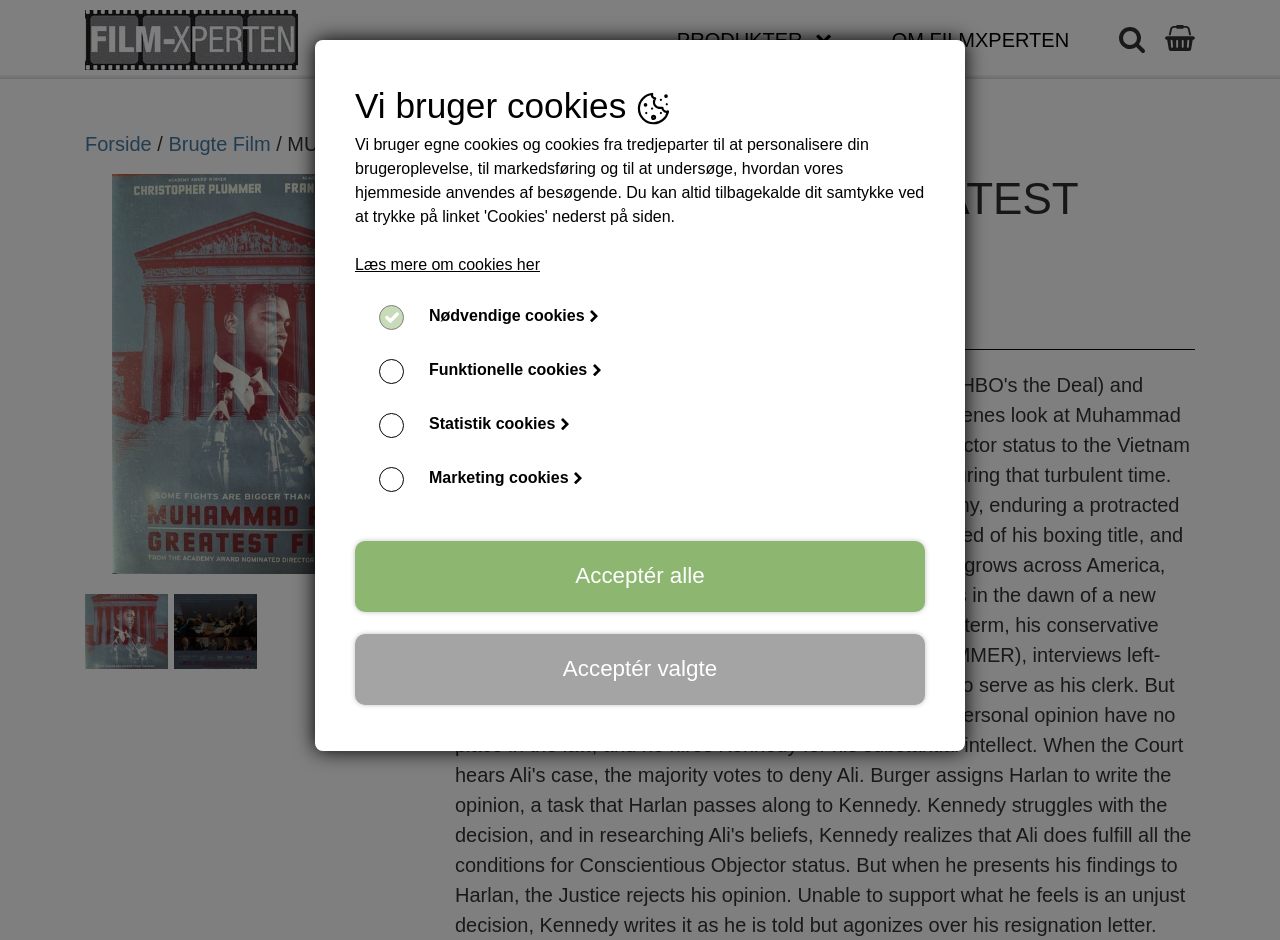Pinpoint the bounding box coordinates for the area that should be clicked to perform the following instruction: "View Muhammad Ali's Greatest Fight DVD details".

[0.355, 0.185, 0.934, 0.291]